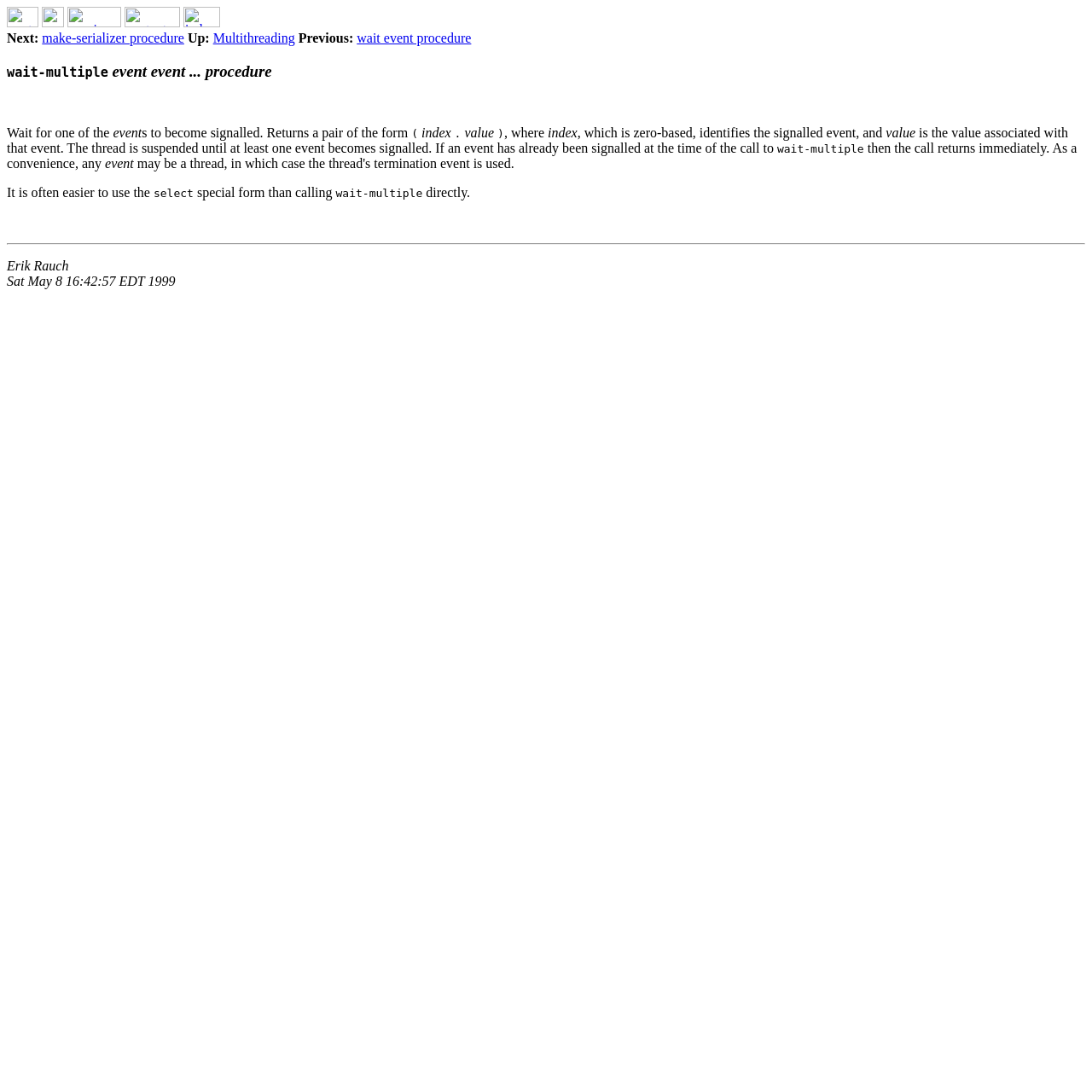Determine the bounding box coordinates of the clickable region to follow the instruction: "Click next".

[0.006, 0.014, 0.035, 0.027]